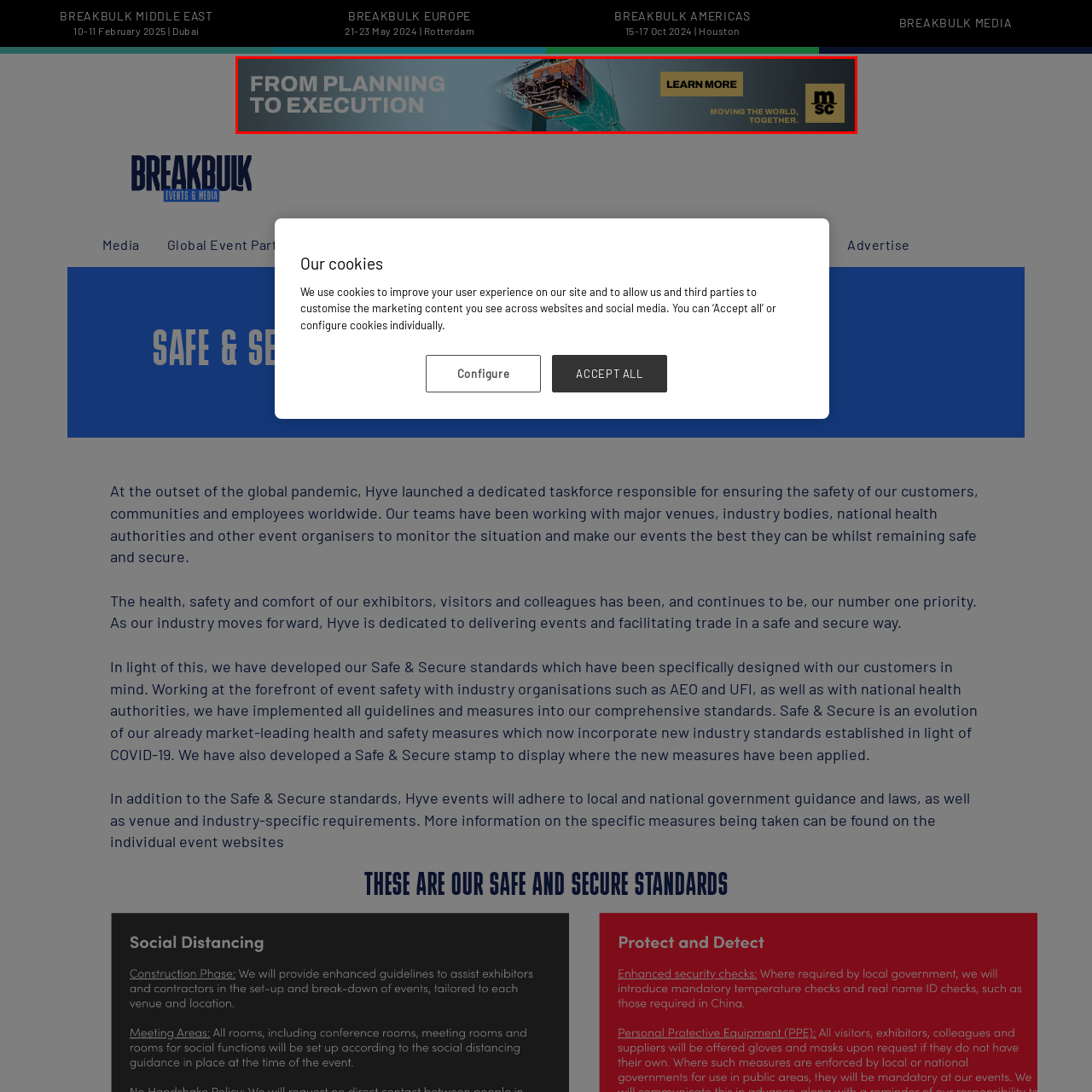What is the theme emphasized by the tagline?
Examine the content inside the red bounding box in the image and provide a thorough answer to the question based on that visual information.

The tagline 'MOVING THE WORLD, TOGETHER' explicitly conveys the idea of collaboration and partnership in the global logistics network. This theme is likely emphasized to attract potential clients and partners who value working together to achieve common goals.